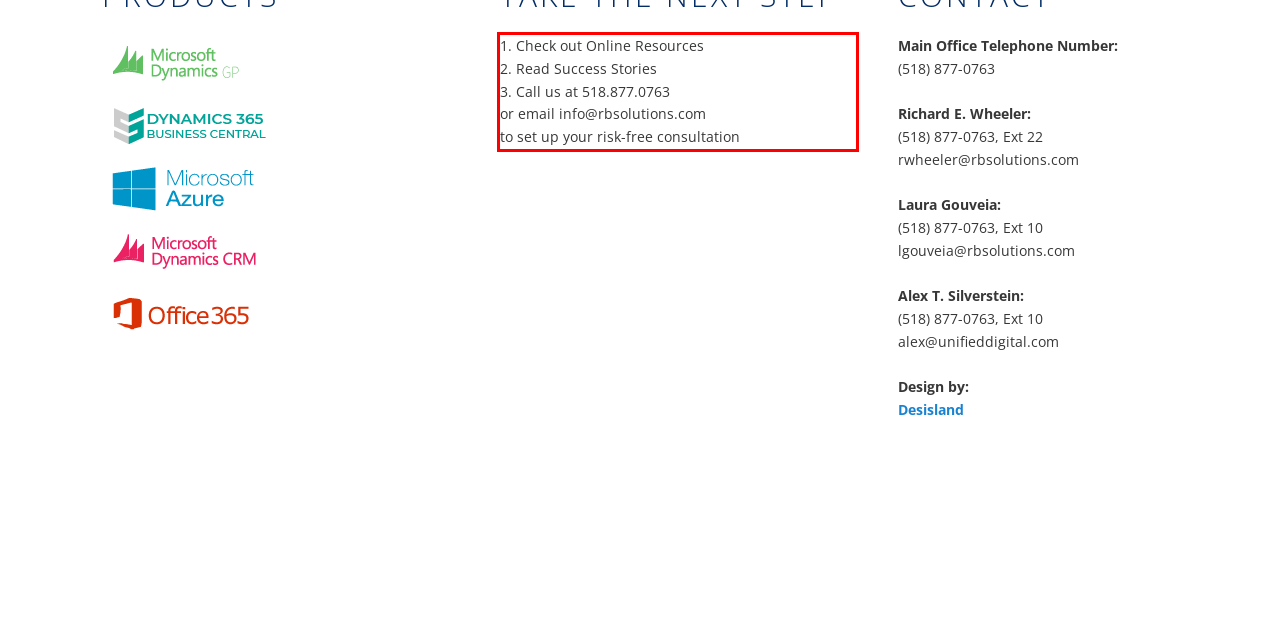Please perform OCR on the text within the red rectangle in the webpage screenshot and return the text content.

1. Check out Online Resources 2. Read Success Stories 3. Call us at 518.877.0763 or email info@rbsolutions.com to set up your risk-free consultation